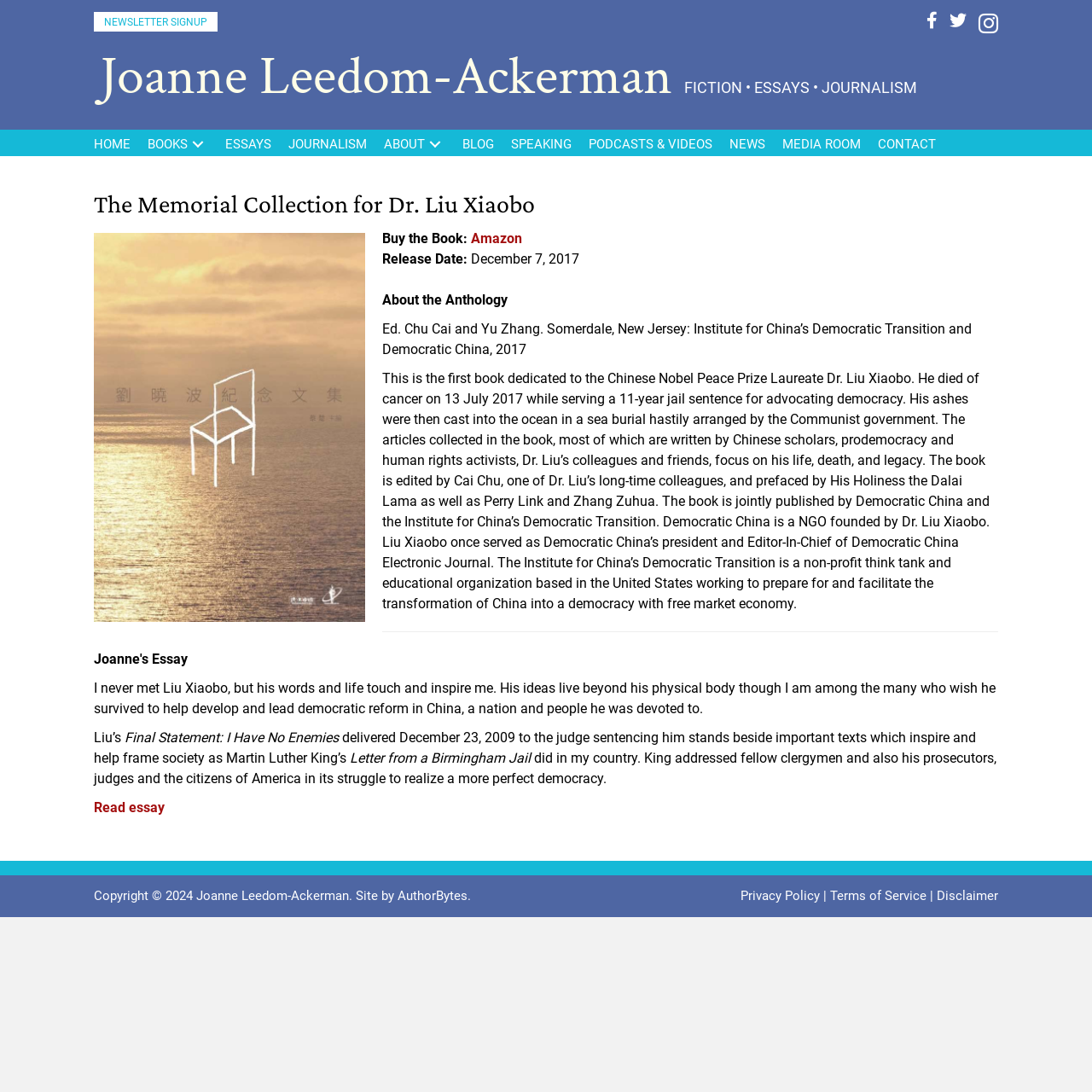Please reply to the following question with a single word or a short phrase:
Where can I buy the book?

Amazon